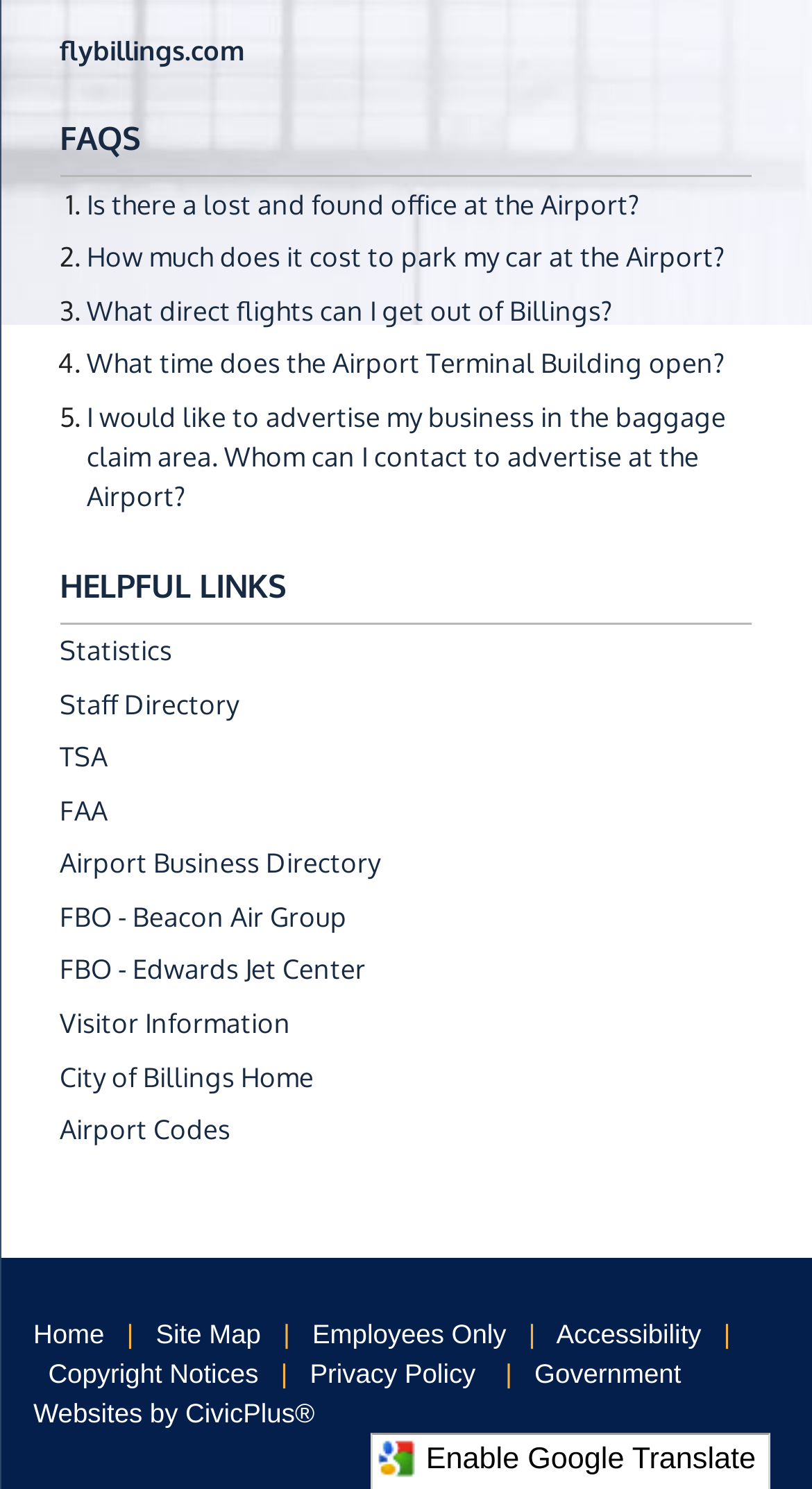Is there a lost and found office at the Airport?
From the screenshot, provide a brief answer in one word or phrase.

Yes